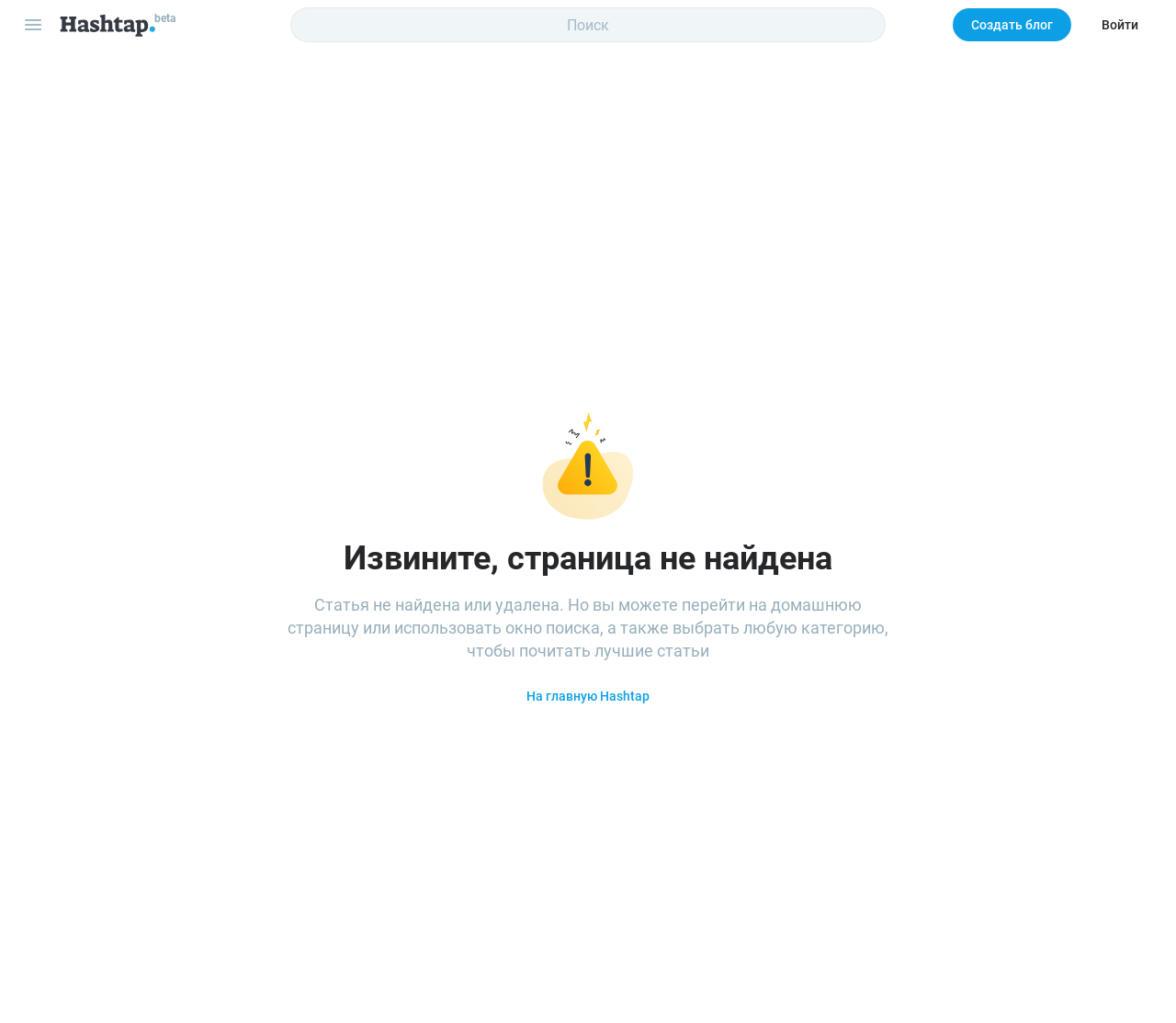What is the alternative action suggested when an article is not found?
Based on the image, respond with a single word or phrase.

Go to the main page